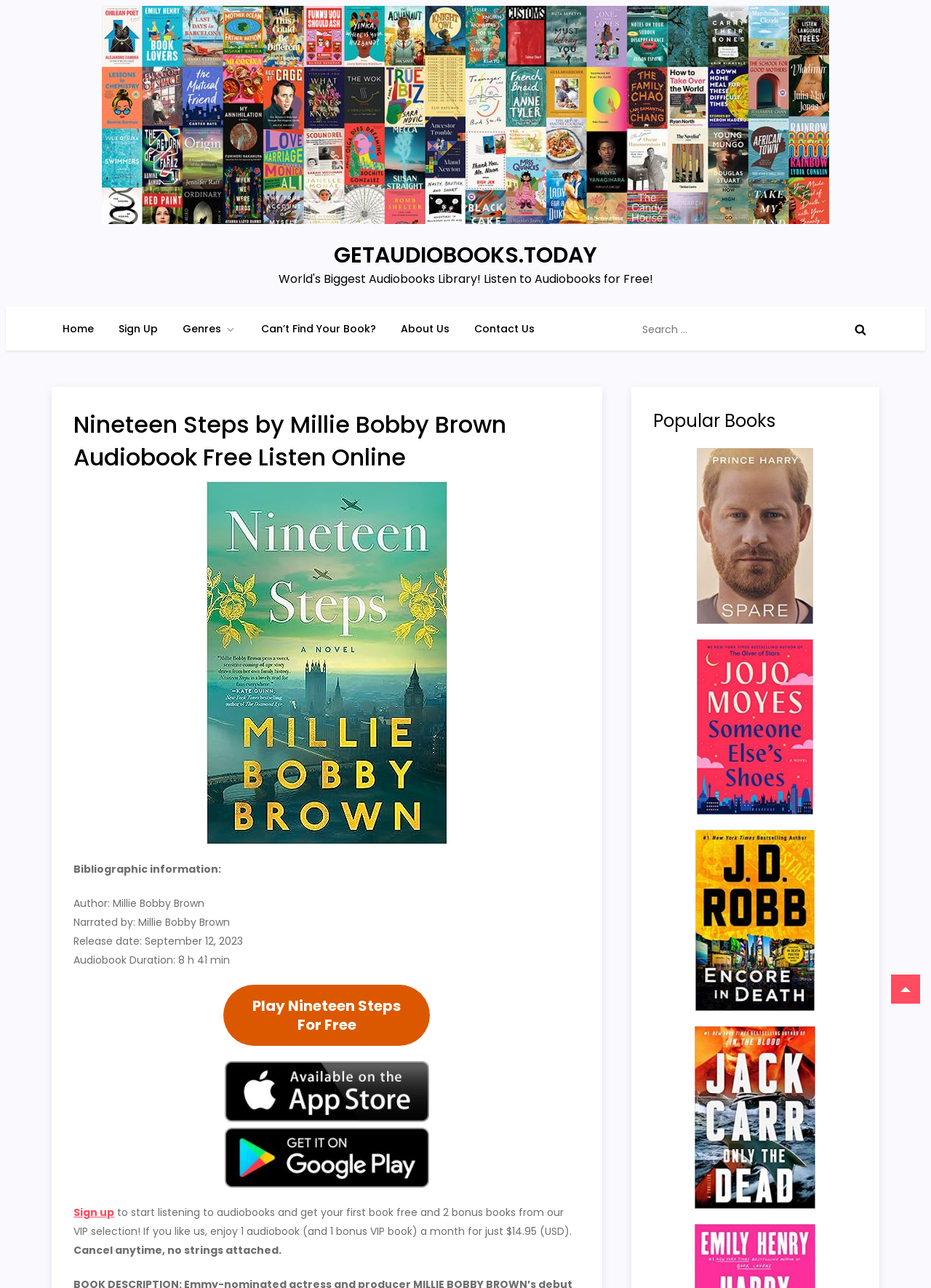Describe all visible elements and their arrangement on the webpage.

This webpage is about an audiobook titled "Nineteen Steps" by Millie Bobby Brown. At the top left, there is a link to "Skip to content". On the same line, there are several links to navigate to different sections of the website, including "Home", "Sign Up", "Genres", "Can’t Find Your Book?", "About Us", and "Contact Us". 

To the right of these links, there is a search bar with a button and a magnifying glass icon. Below this, there is a large heading that displays the title of the audiobook. 

On the left side of the page, there is a section that provides bibliographic information about the audiobook, including the author, narrator, release date, and audiobook duration. 

Below this section, there is a prominent link to "Play Nineteen Steps For Free". Next to this link, there is a figure, likely an image related to the audiobook. 

Further down, there is a section that encourages users to sign up to start listening to audiobooks and get their first book free. This section includes a link to sign up and some promotional text. 

On the right side of the page, there is a section titled "Popular Books" with several figures, likely images of book covers, each with a link to the corresponding book.